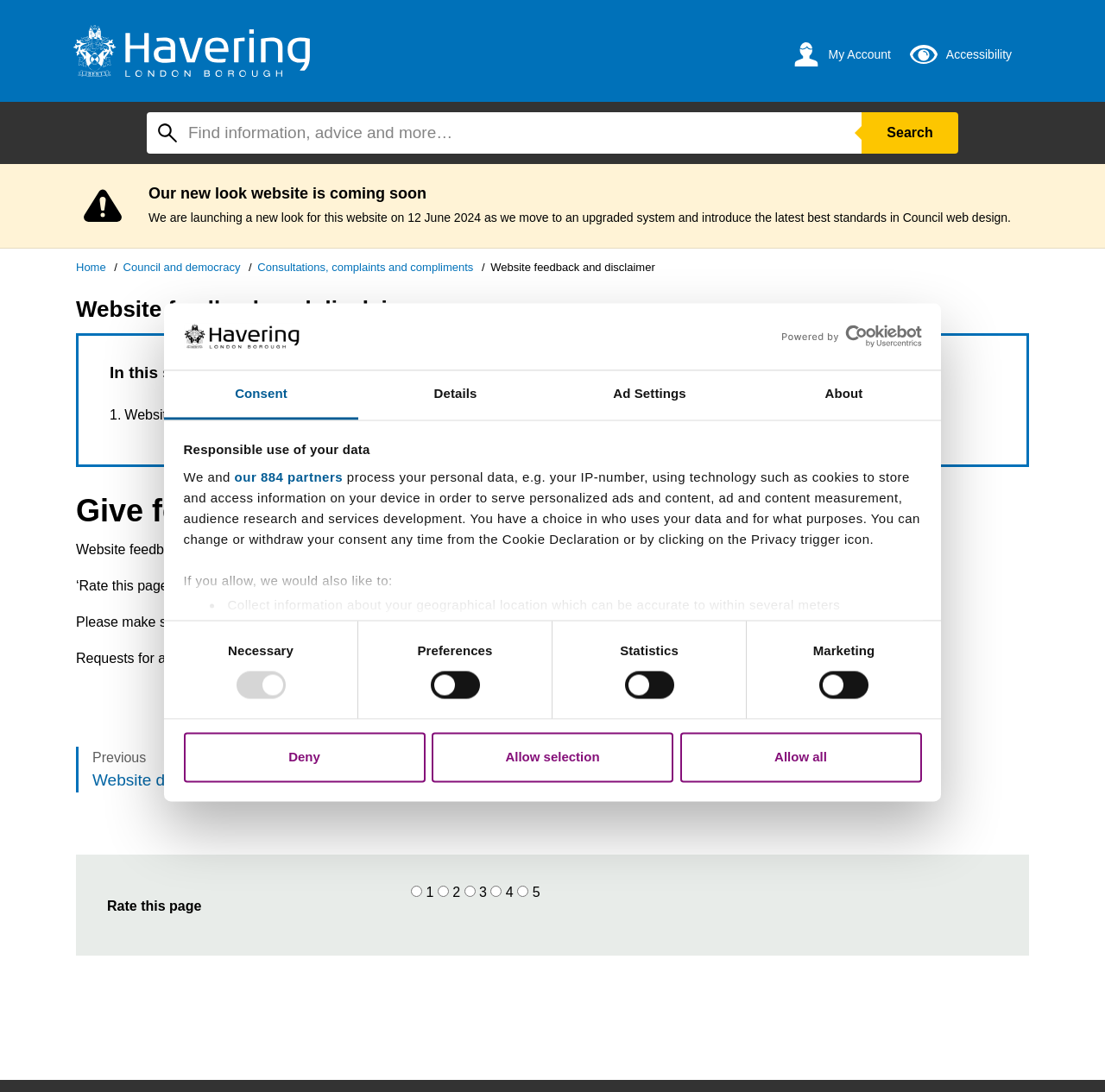Please identify the bounding box coordinates of the element I need to click to follow this instruction: "Submit a query".

None